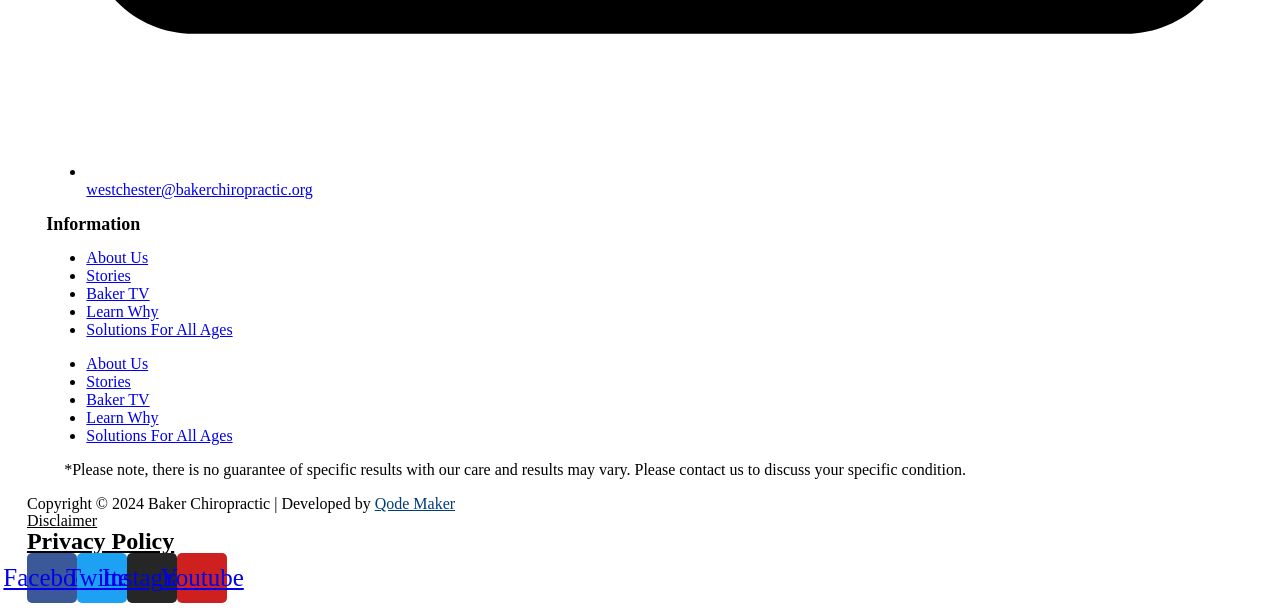What is the email address provided on this webpage?
Please answer the question with a single word or phrase, referencing the image.

westchester@bakerchiropractic.org